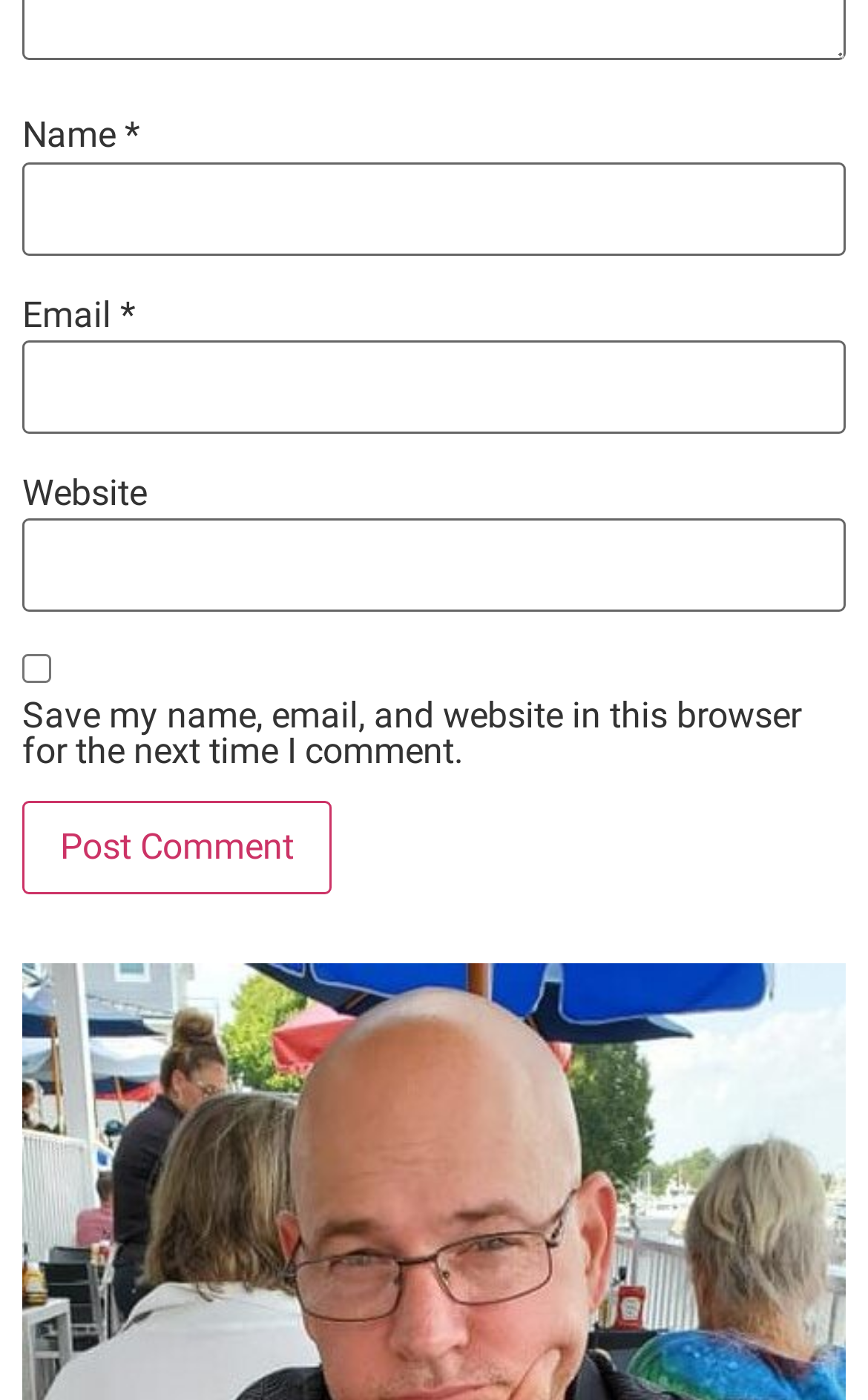Using details from the image, please answer the following question comprehensively:
What is the first field label?

The first field label is 'Name' because the StaticText element with the text 'Name' is the first field label in the form, located at the top of the page with a bounding box coordinate of [0.026, 0.082, 0.144, 0.112].